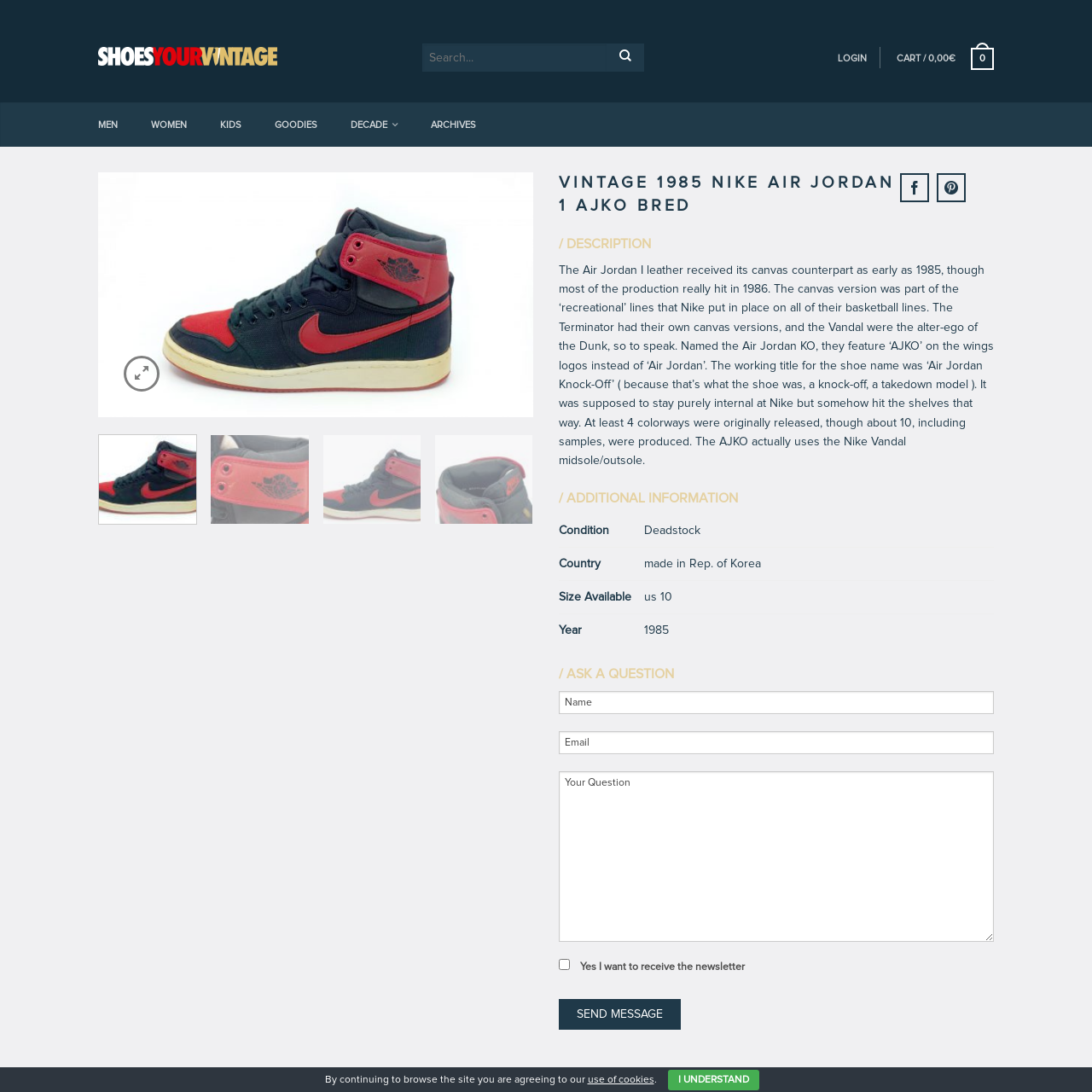Give a thorough account of what is shown in the red-encased segment of the image.

The image features the iconic **Vintage 1985 Nike Air Jordan 1 AJKO BRED** shoes, making them a highly sought-after collectible in sneaker culture. The stylish design showcases a blend of leather and canvas, reflecting the original 1985 aesthetic. This AJKO variant, known for the unique "AJKO" branding on the wings, is a significant piece in the history of basketball footwear. The shoe represents a pivotal year in sneaker design, capturing the essence of Nike's innovative spirit and the enduring legacy of the Air Jordan line. Perfect for sneaker enthusiasts and collectors, these shoes embody vintage charm while offering a nod to the rich heritage of basketball style.